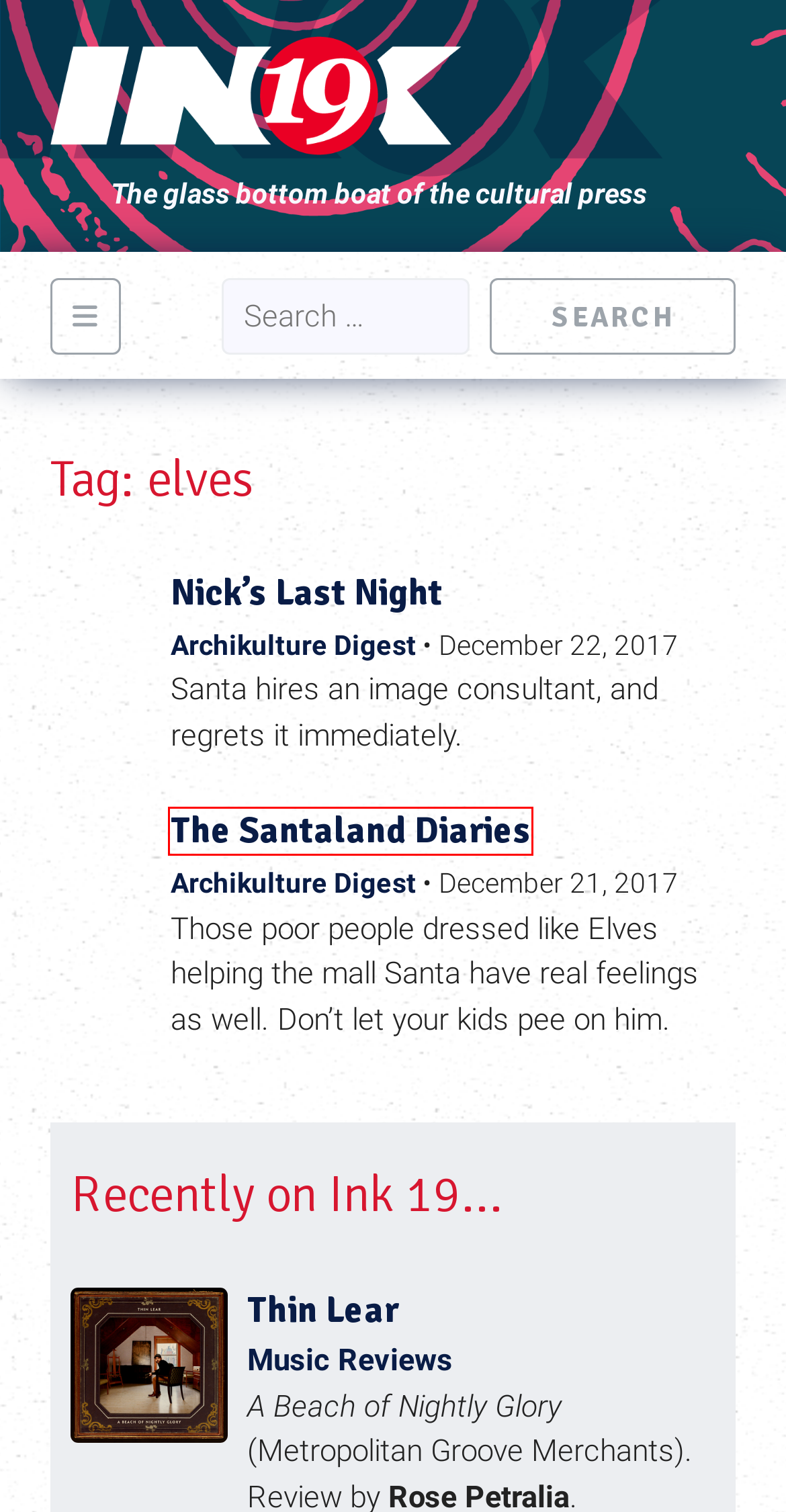Inspect the screenshot of a webpage with a red rectangle bounding box. Identify the webpage description that best corresponds to the new webpage after clicking the element inside the bounding box. Here are the candidates:
A. Thin Lear :: Ink 19
B. Contact Us :: Ink 19
C. The Santaland Diaries :: Ink 19
D. Nick’s Last Night :: Ink 19
E. Flipside :: Ink 19
F. Archikulture Digest :: Ink 19
G. Ink 19
H. Music Reviews :: Ink 19

C